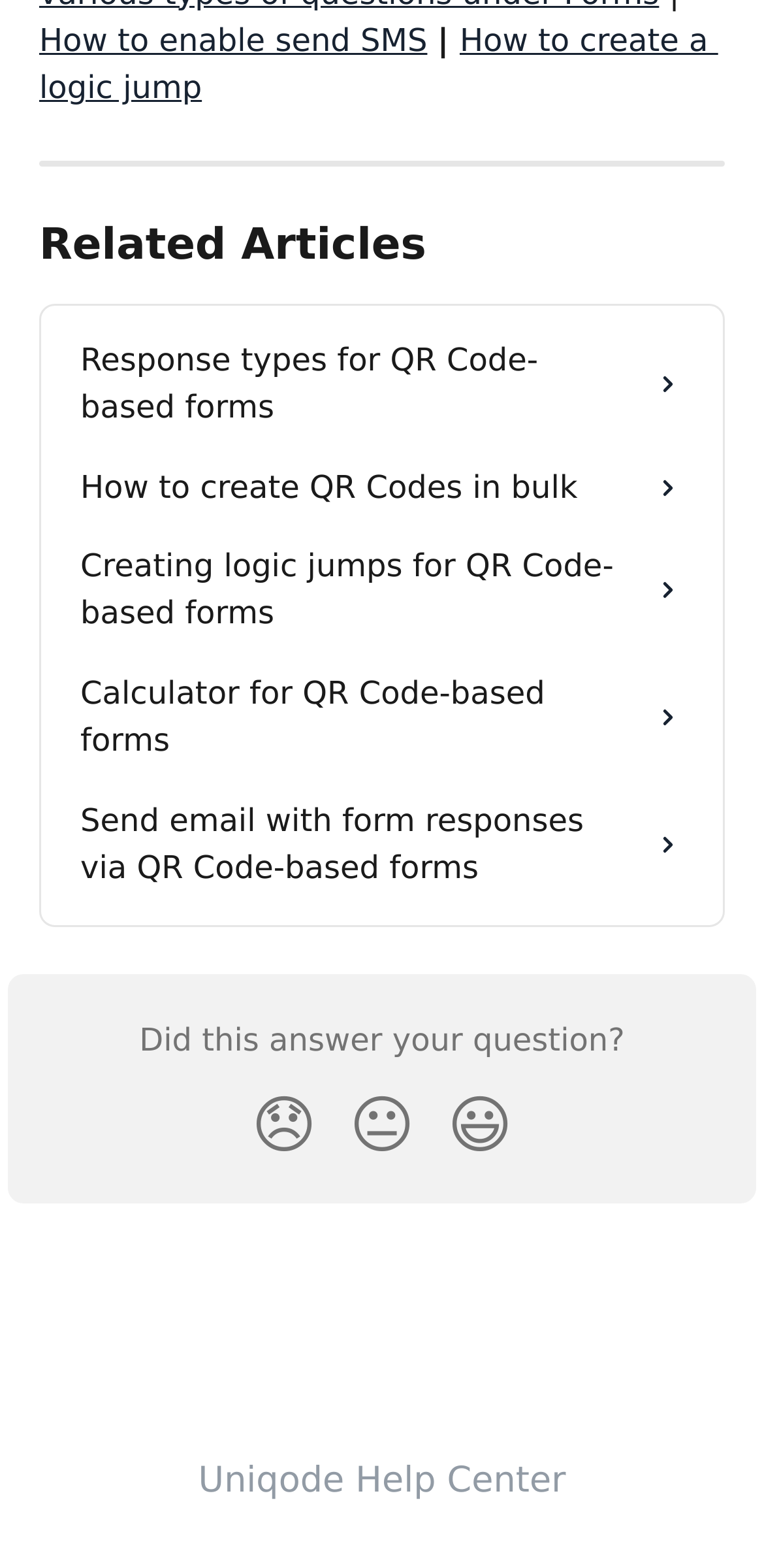Please find and report the bounding box coordinates of the element to click in order to perform the following action: "Click on 'How to enable send SMS'". The coordinates should be expressed as four float numbers between 0 and 1, in the format [left, top, right, bottom].

[0.051, 0.014, 0.559, 0.037]